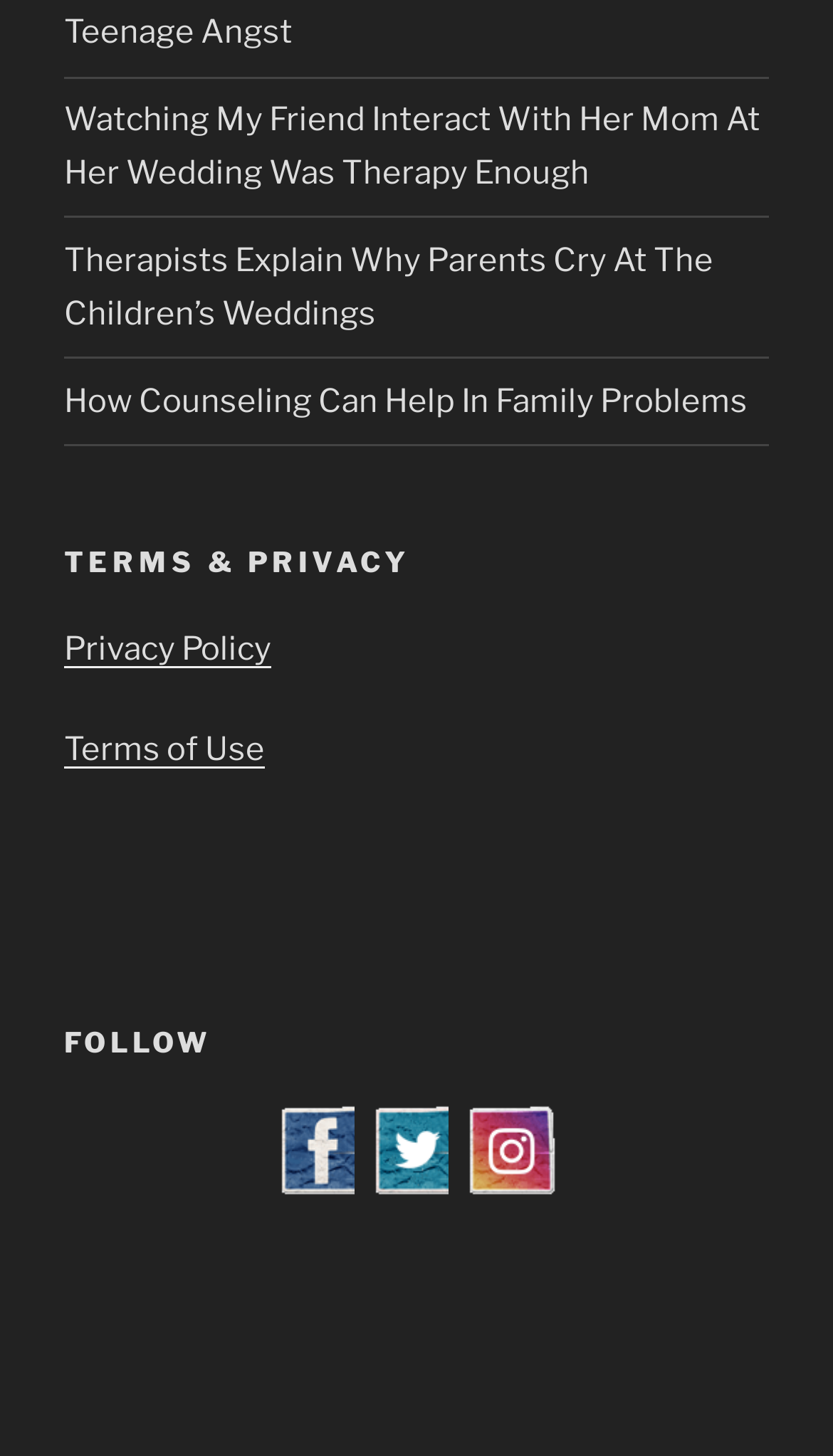Identify the bounding box coordinates for the UI element described by the following text: "title="Visit Us On Facebook"". Provide the coordinates as four float numbers between 0 and 1, in the format [left, top, right, bottom].

[0.331, 0.8, 0.444, 0.826]